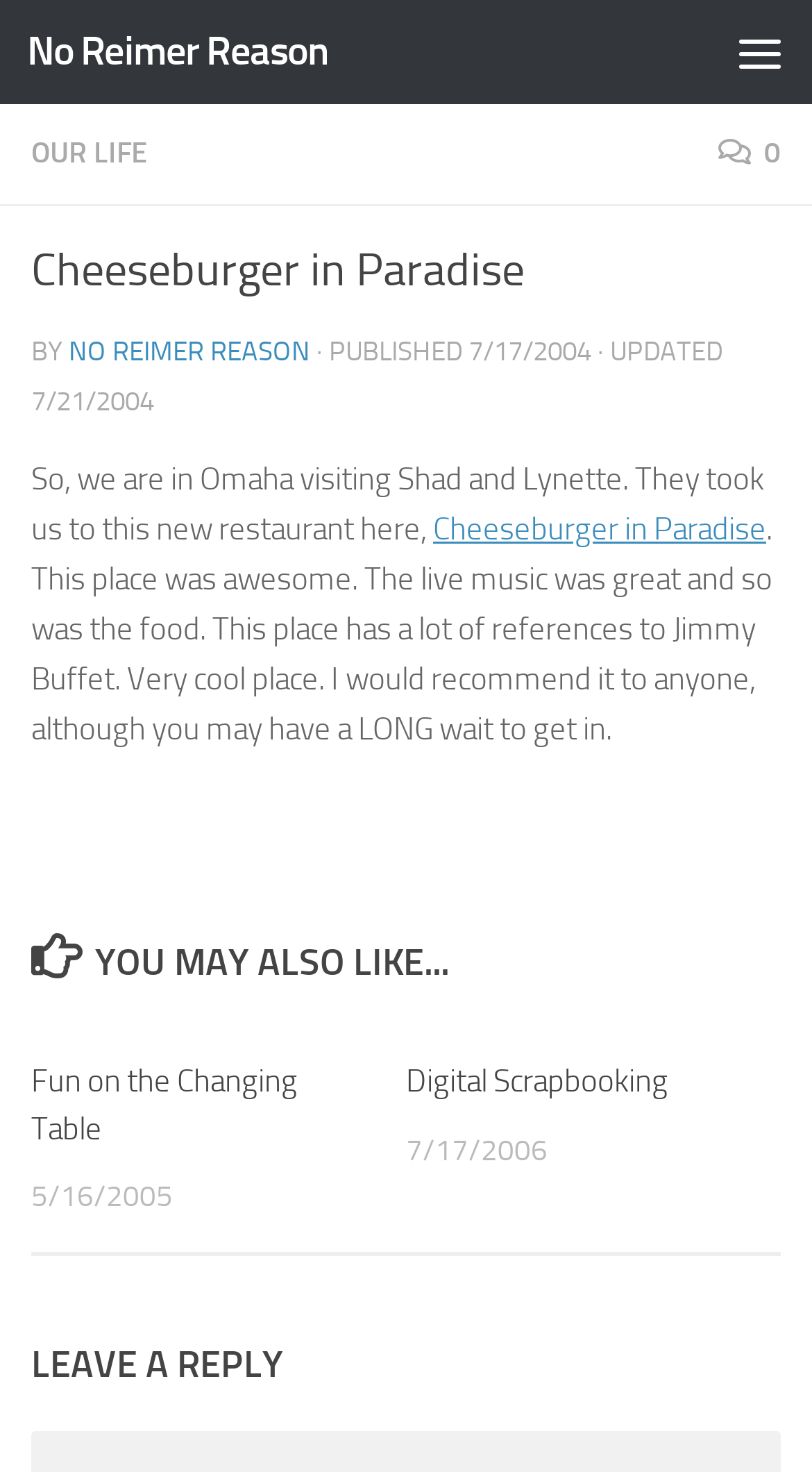How is the food at the restaurant?
With the help of the image, please provide a detailed response to the question.

The article mentions that the food at the restaurant is great, along with the live music, indicating a positive review of the restaurant.